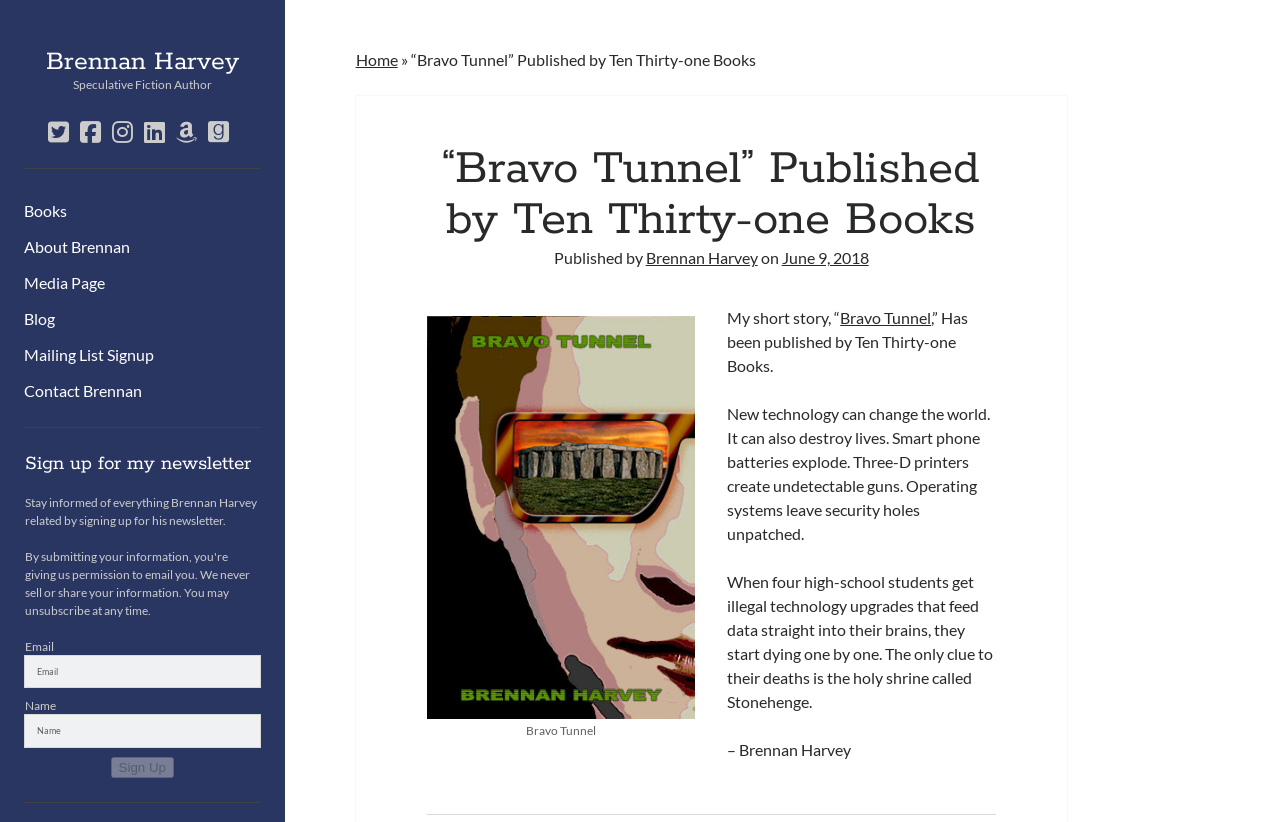Find the bounding box coordinates of the element to click in order to complete this instruction: "Read more about 'Bravo Tunnel'". The bounding box coordinates must be four float numbers between 0 and 1, denoted as [left, top, right, bottom].

[0.656, 0.375, 0.727, 0.398]